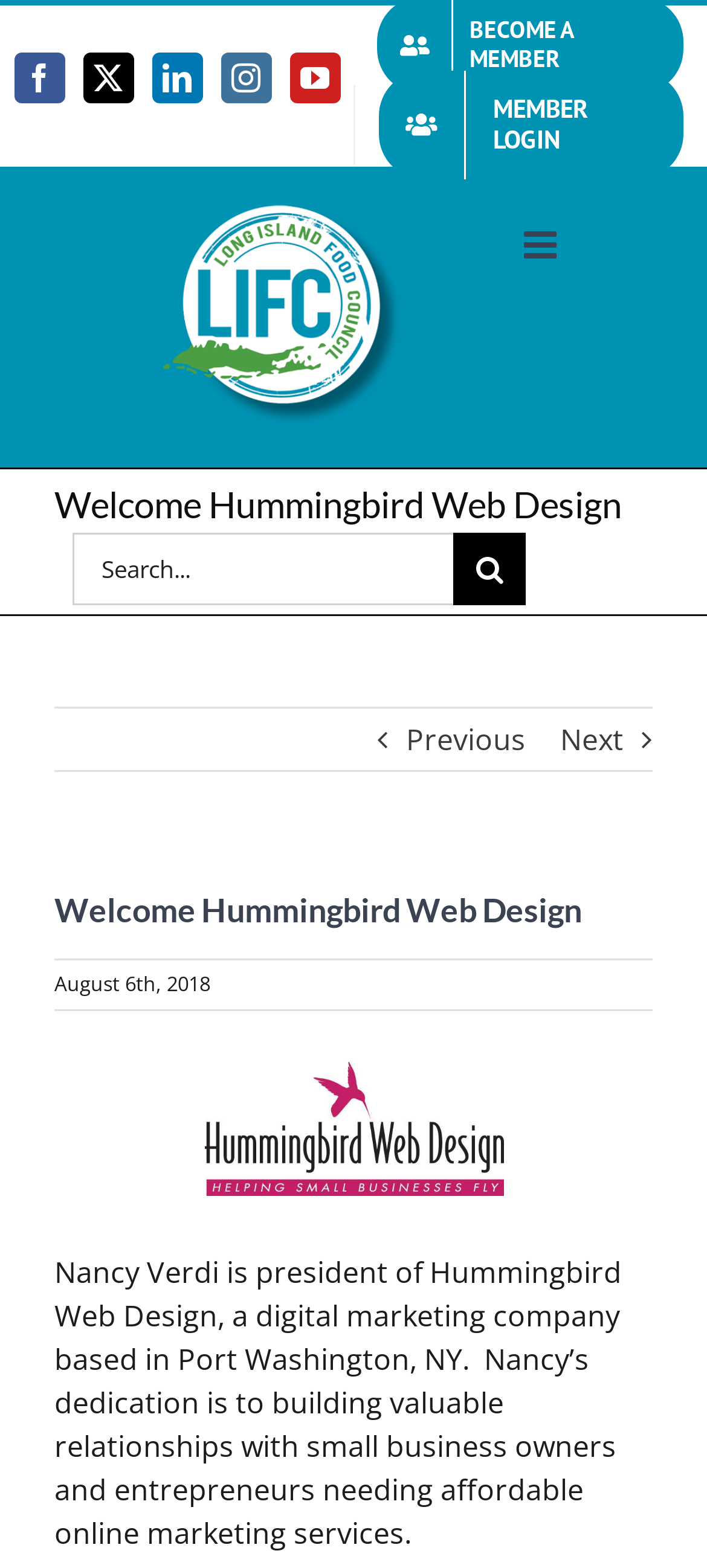Please find the bounding box coordinates of the element that must be clicked to perform the given instruction: "Become a member". The coordinates should be four float numbers from 0 to 1, i.e., [left, top, right, bottom].

[0.5, 0.003, 1.0, 0.054]